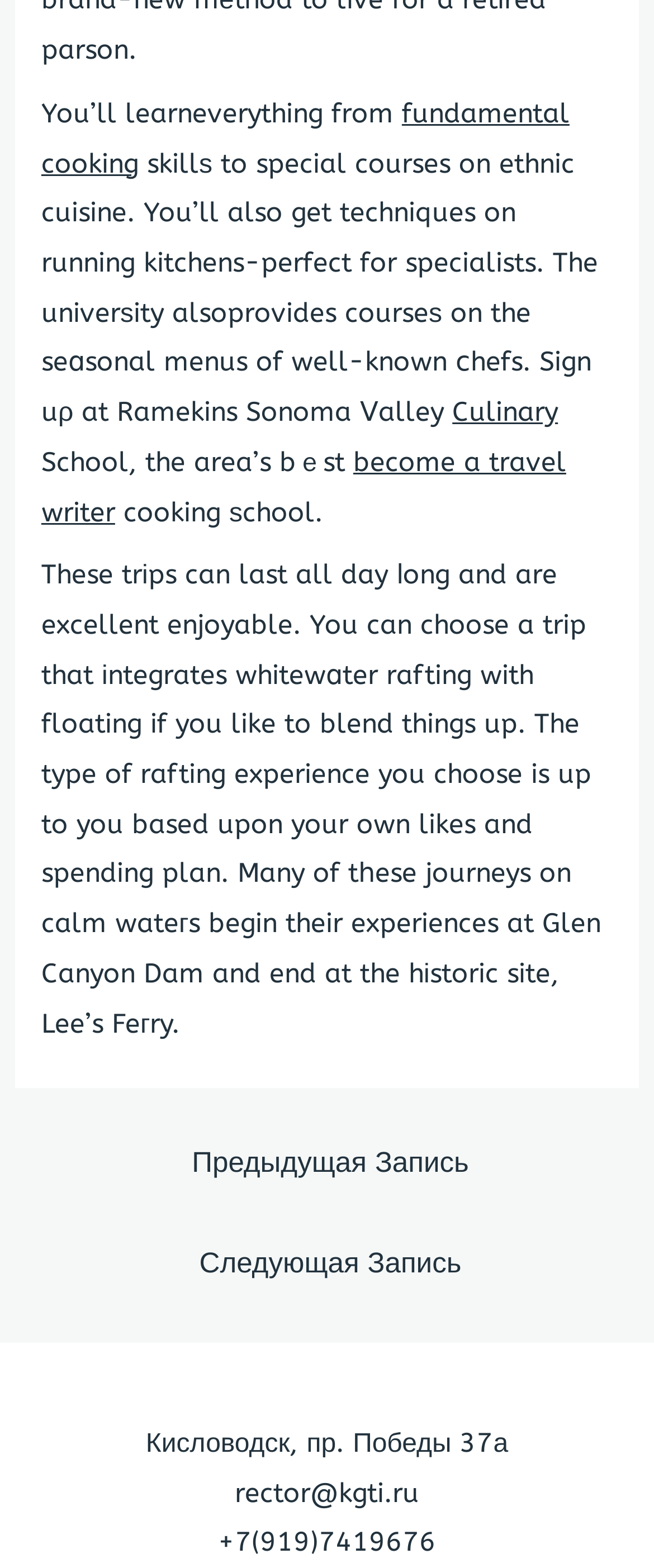Provide a single word or phrase to answer the given question: 
What type of trips are mentioned?

Whitewater rafting trips